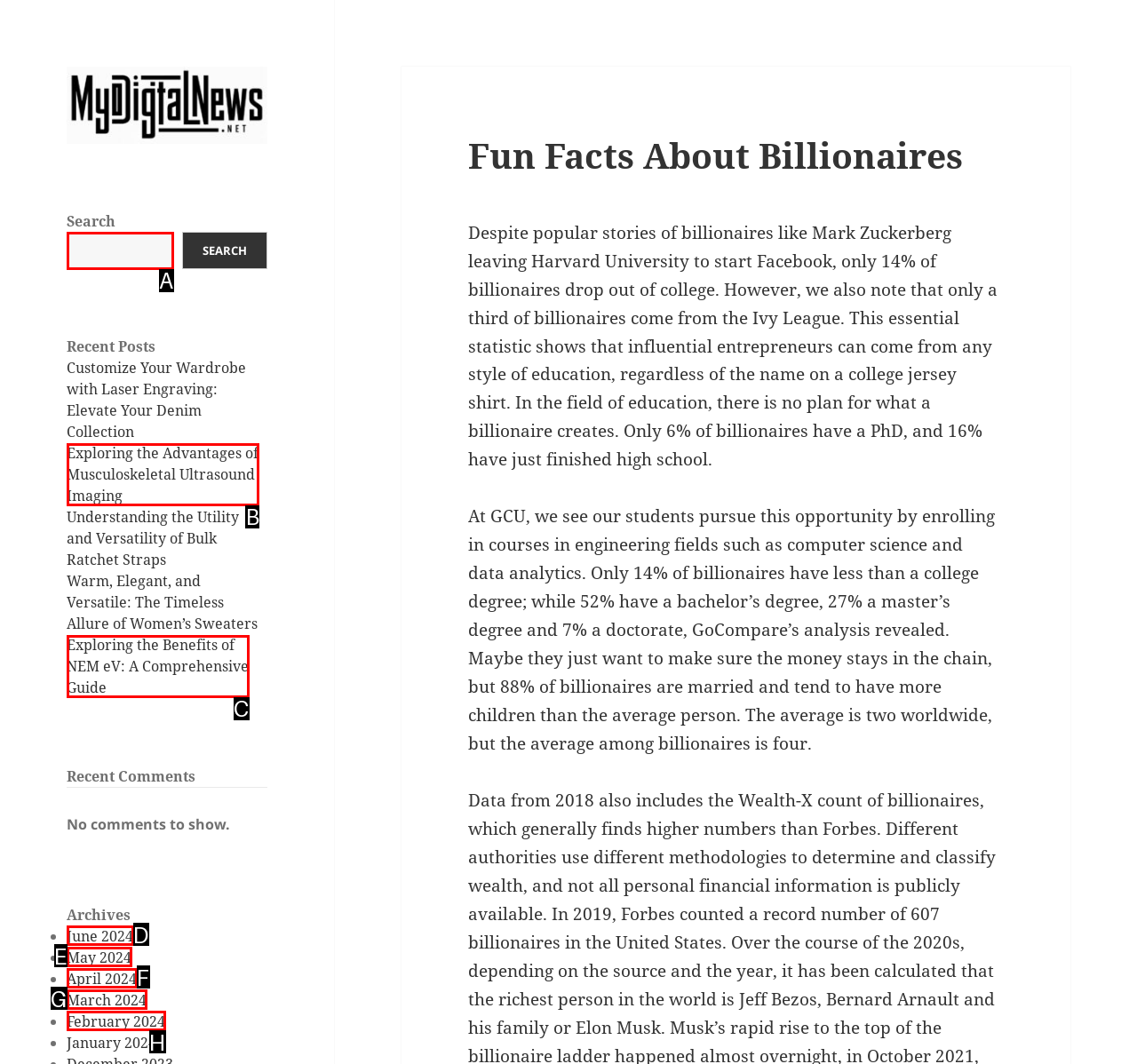Provide the letter of the HTML element that you need to click on to perform the task: Click on the link about musculoskeletal ultrasound imaging.
Answer with the letter corresponding to the correct option.

B